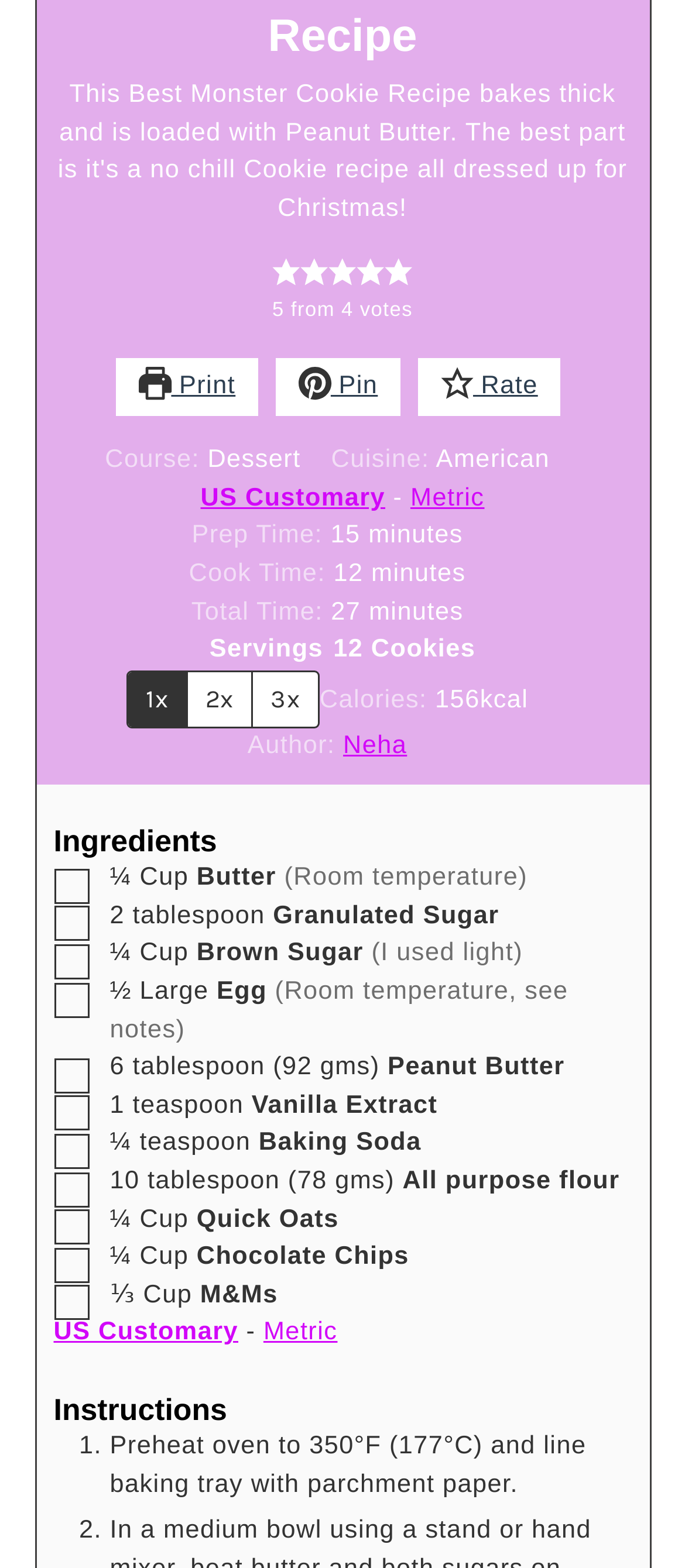Find the bounding box coordinates for the element described here: "parent_node: ▢ aria-label="⅓ Cup M&Ms"".

[0.037, 0.819, 0.078, 0.833]